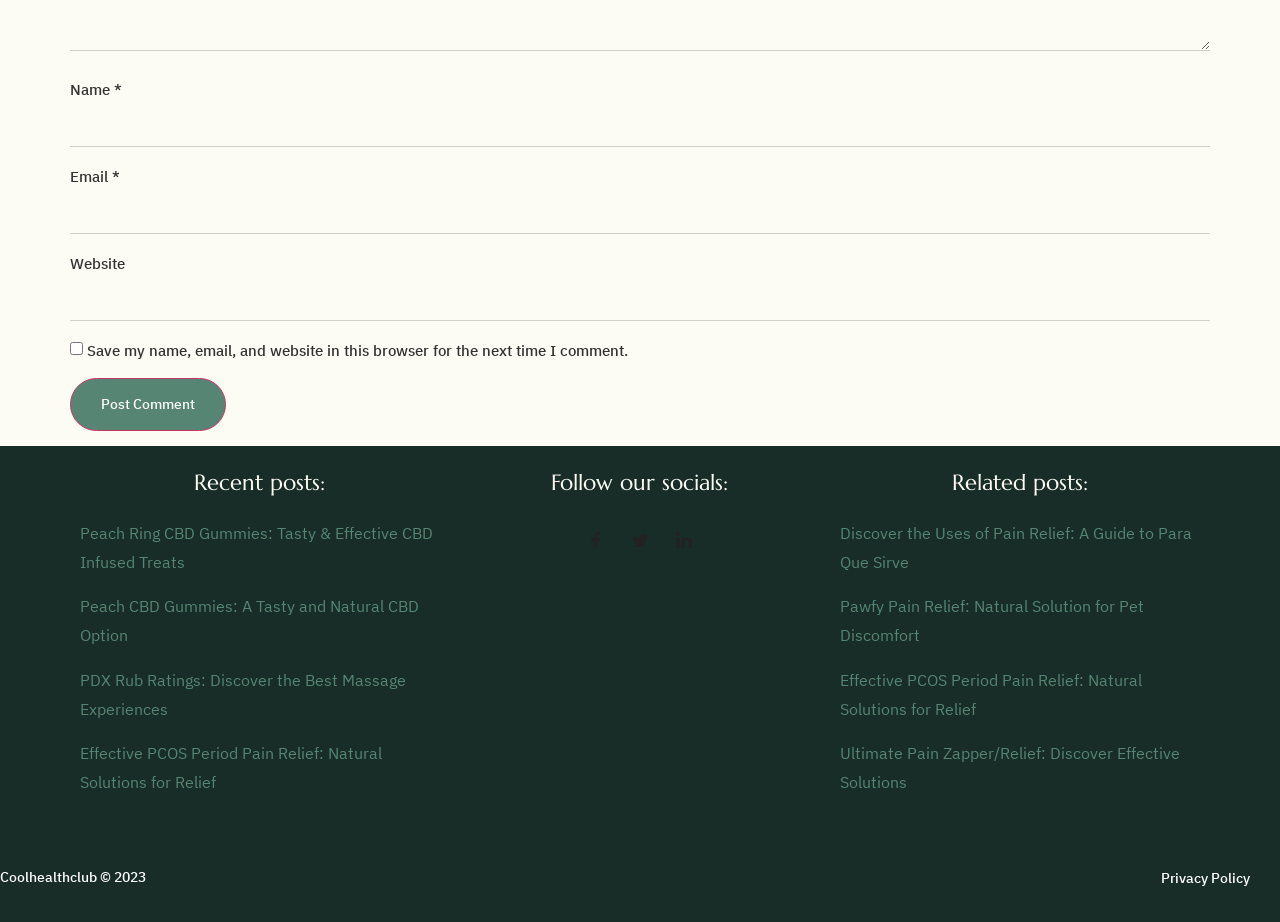Respond with a single word or phrase to the following question: What is the topic of the first recent post?

Peach Ring CBD Gummies